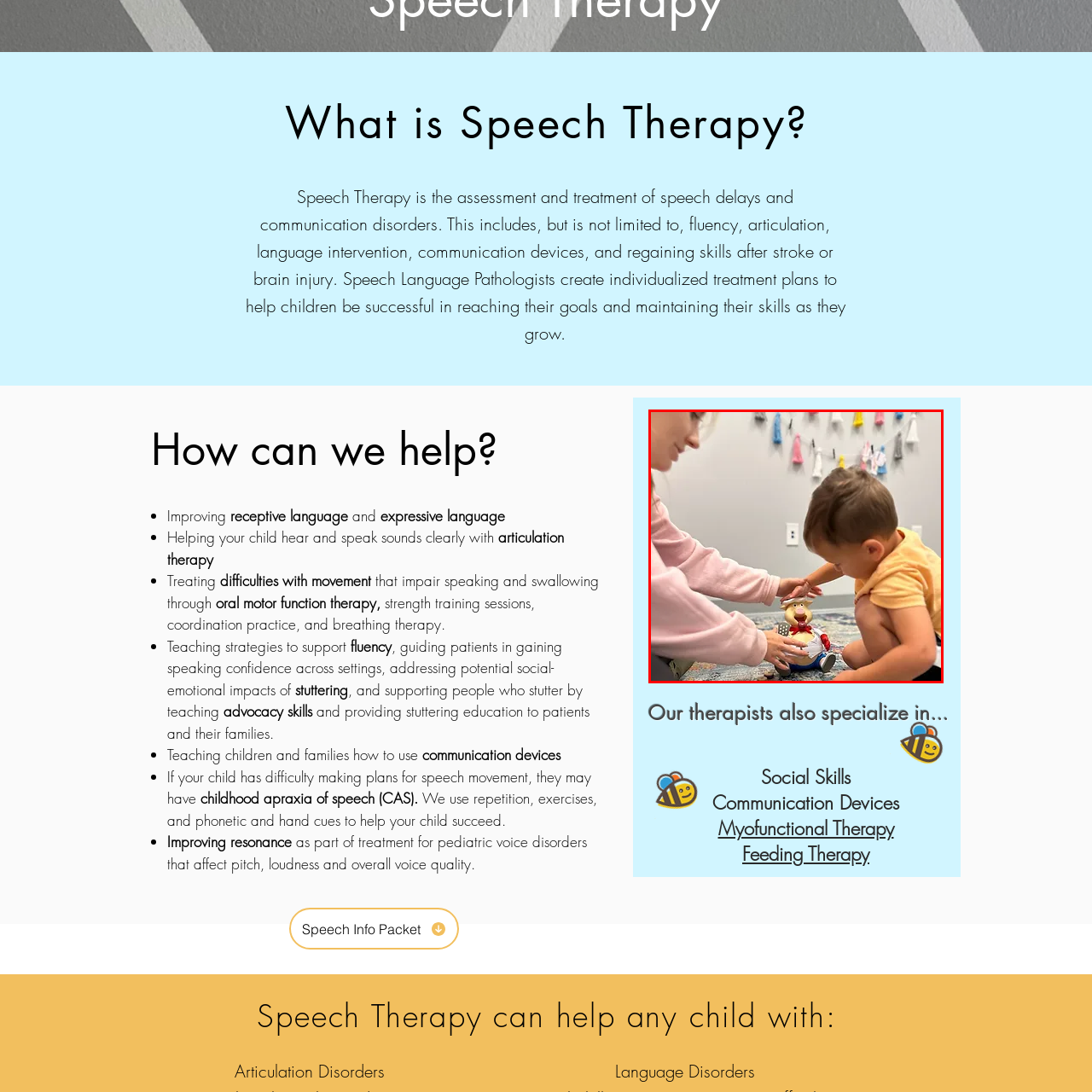Observe the image within the red outline and respond to the ensuing question with a detailed explanation based on the visual aspects of the image: 
What is the atmosphere of the environment?

The caption describes the backdrop of colorful fabric strips as creating a 'warm and welcoming atmosphere', which suggests that the environment is designed to be comfortable and inviting for the child during the therapy session.